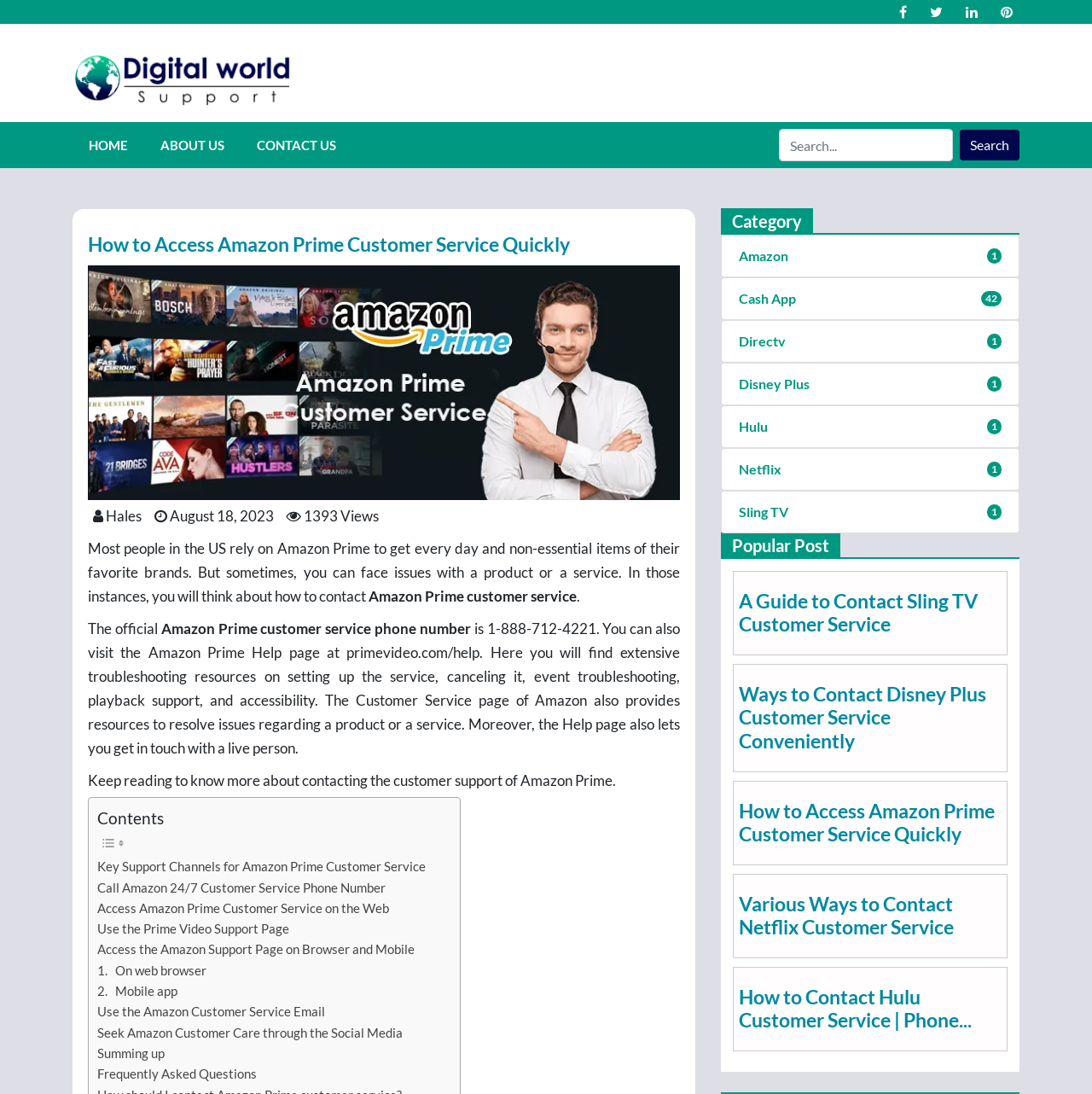Show the bounding box coordinates for the element that needs to be clicked to execute the following instruction: "Visit the Amazon Prime Help page". Provide the coordinates in the form of four float numbers between 0 and 1, i.e., [left, top, right, bottom].

[0.147, 0.567, 0.434, 0.583]